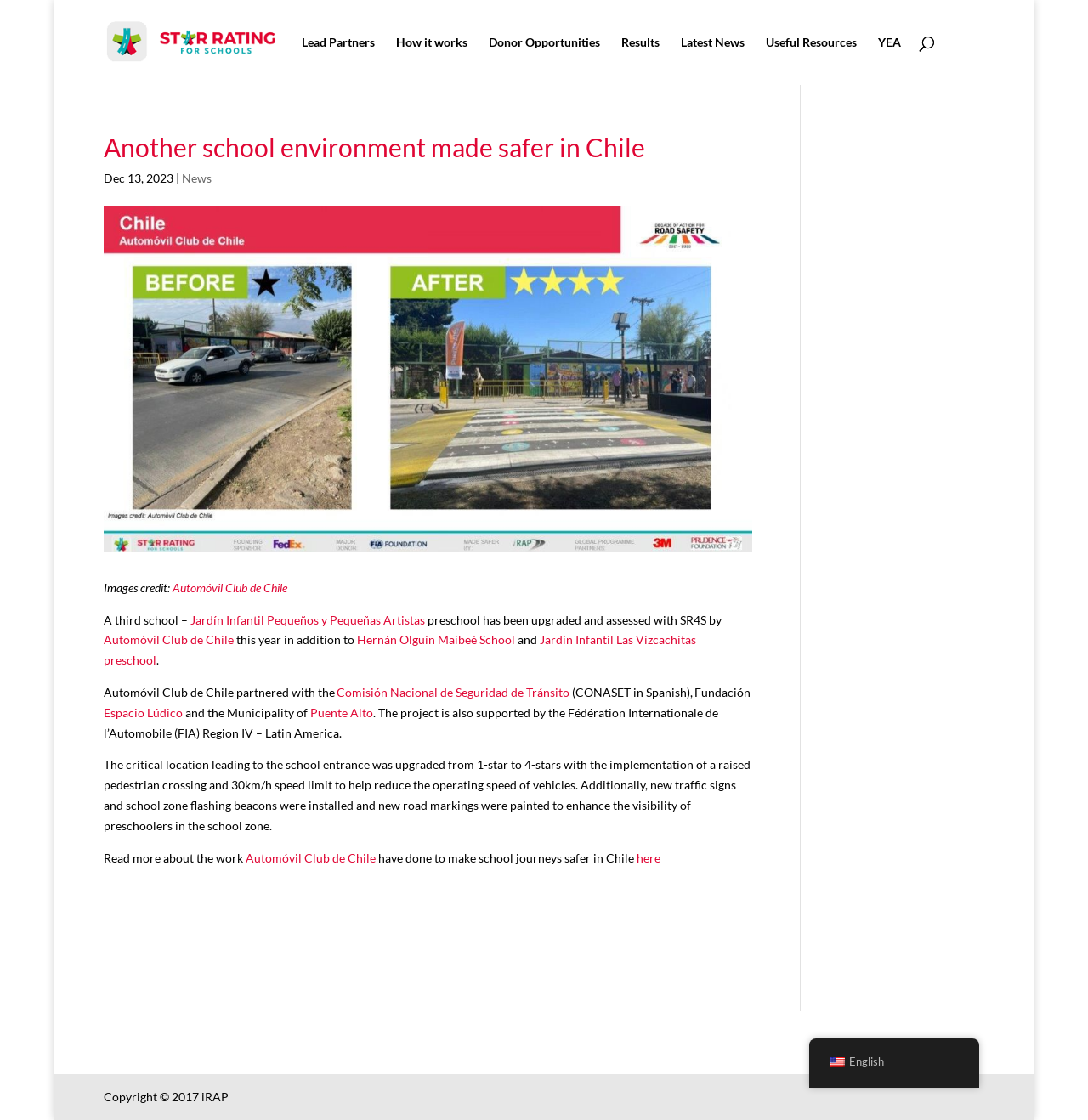Create a full and detailed caption for the entire webpage.

This webpage is about a school environment in Chile being made safer through the Star Rating For Schools program. At the top, there is a logo and a link to "Star Rating For Schools" alongside an image with the same name. Below this, there are several links to different sections of the website, including "Lead Partners", "How it works", "Donor Opportunities", "Results", "Latest News", "Useful Resources", and "YEA".

The main content of the webpage is an article about a school in Chile that has been upgraded and assessed with the Star Rating For Schools program. The article has a heading "Another school environment made safer in Chile" and is dated December 13, 2023. The article mentions that a third school, Jardín Infantil Pequeños y Pequeñas Artistas, has been upgraded, in addition to two other schools, Hernán Olguín Maibeé School and Jardín Infantil Las Vizcachitas preschool.

The article explains that Automóvil Club de Chile partnered with the Comisión Nacional de Seguridad de Tránsito (CONASET) and Fundación Espacio Lúdico, as well as the Municipality of Puente Alto, to make the school environment safer. The project was also supported by the Fédération Internationale de l’Automobile (FIA) Region IV – Latin America.

The critical location leading to the school entrance was upgraded from 1-star to 4-stars with the implementation of safety measures such as a raised pedestrian crossing, 30km/h speed limit, new traffic signs, school zone flashing beacons, and new road markings. The article concludes with a link to read more about the work done to make school journeys safer in Chile.

At the bottom of the webpage, there is a copyright notice "Copyright © 2017 iRAP" and a link to switch the language to "en_US English" alongside an image of the US flag.